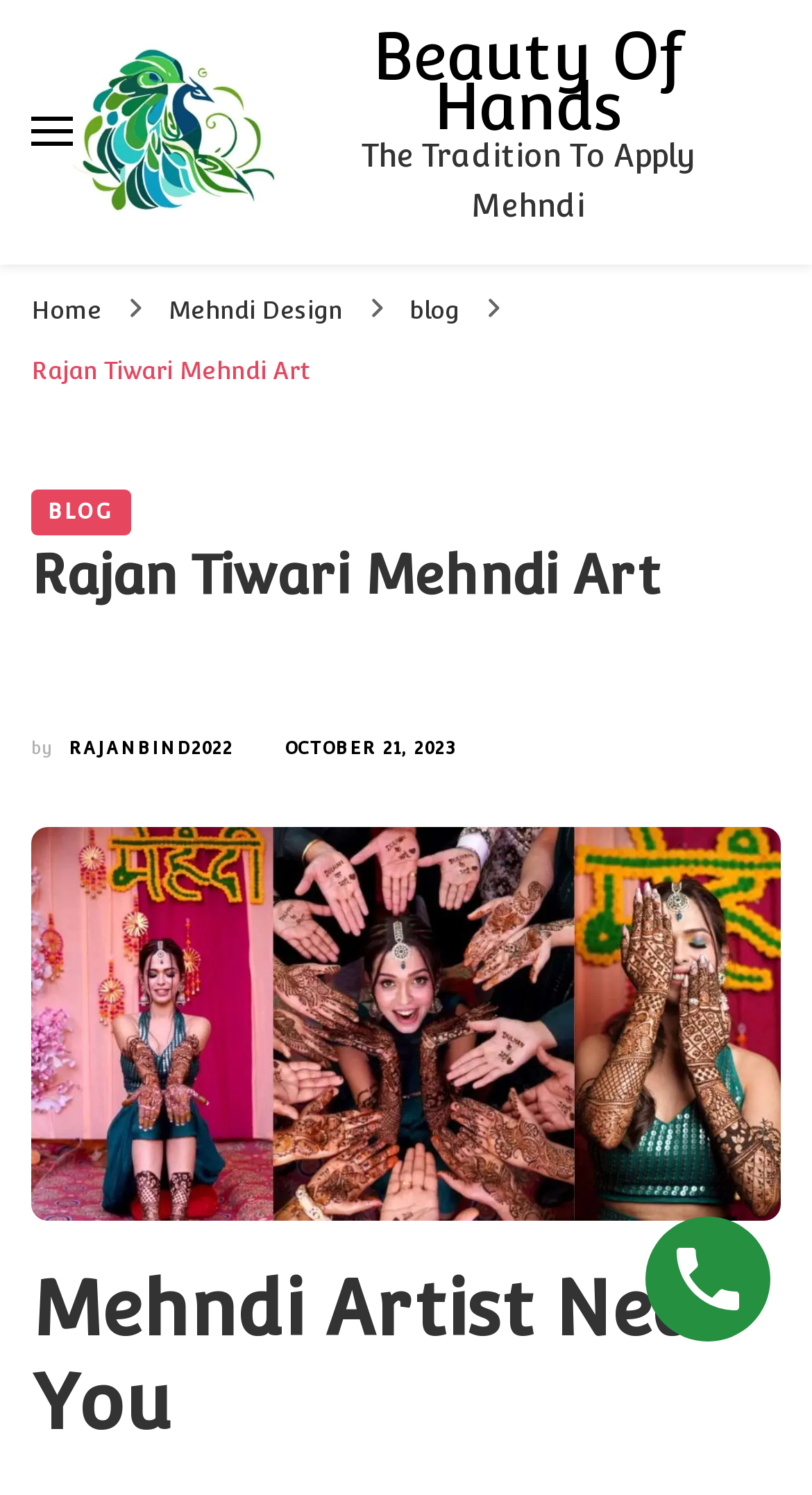Extract the bounding box for the UI element that matches this description: "Beauty Of Hands".

[0.458, 0.013, 0.842, 0.096]